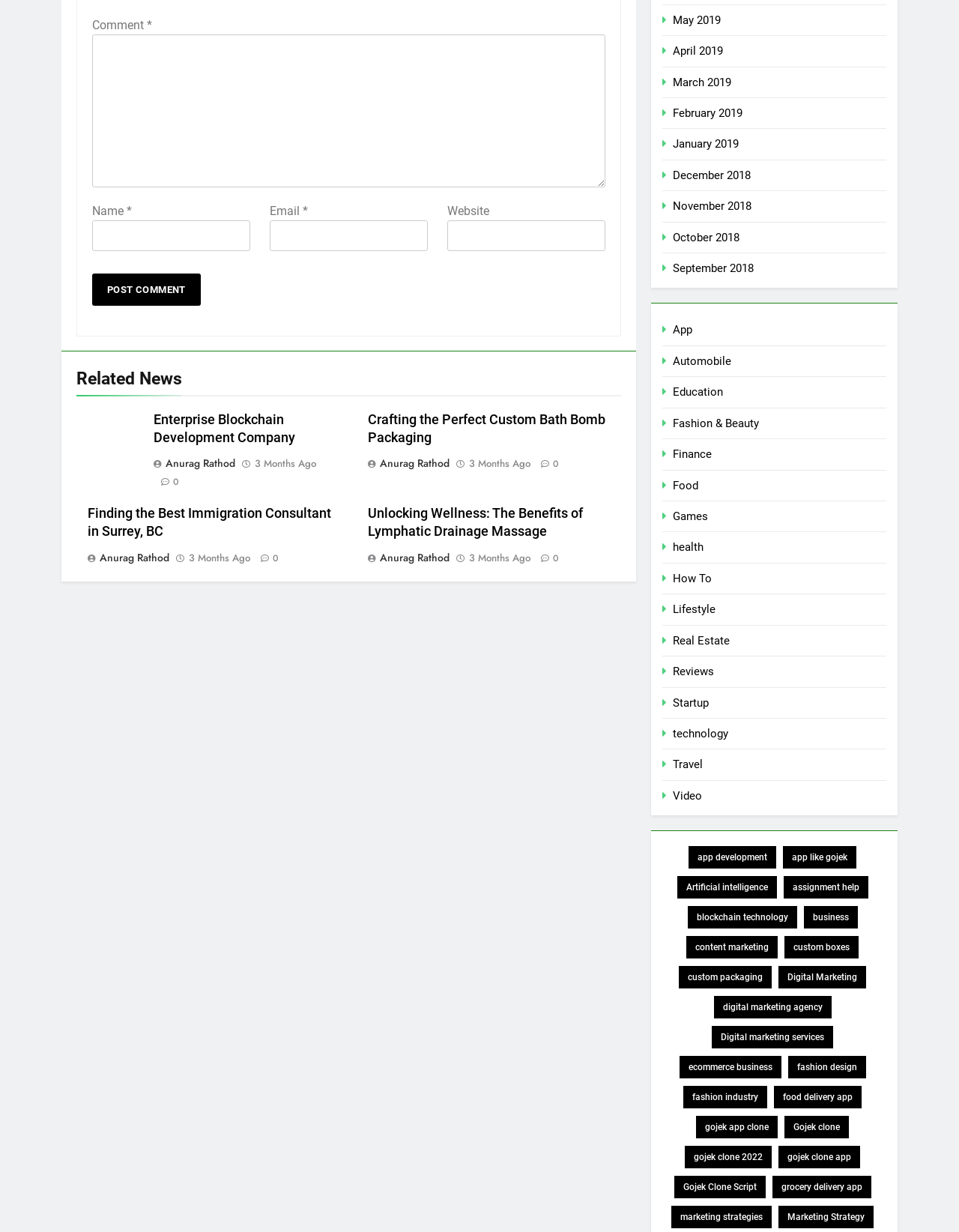Please locate the UI element described by "(610) 660-0808" and provide its bounding box coordinates.

None